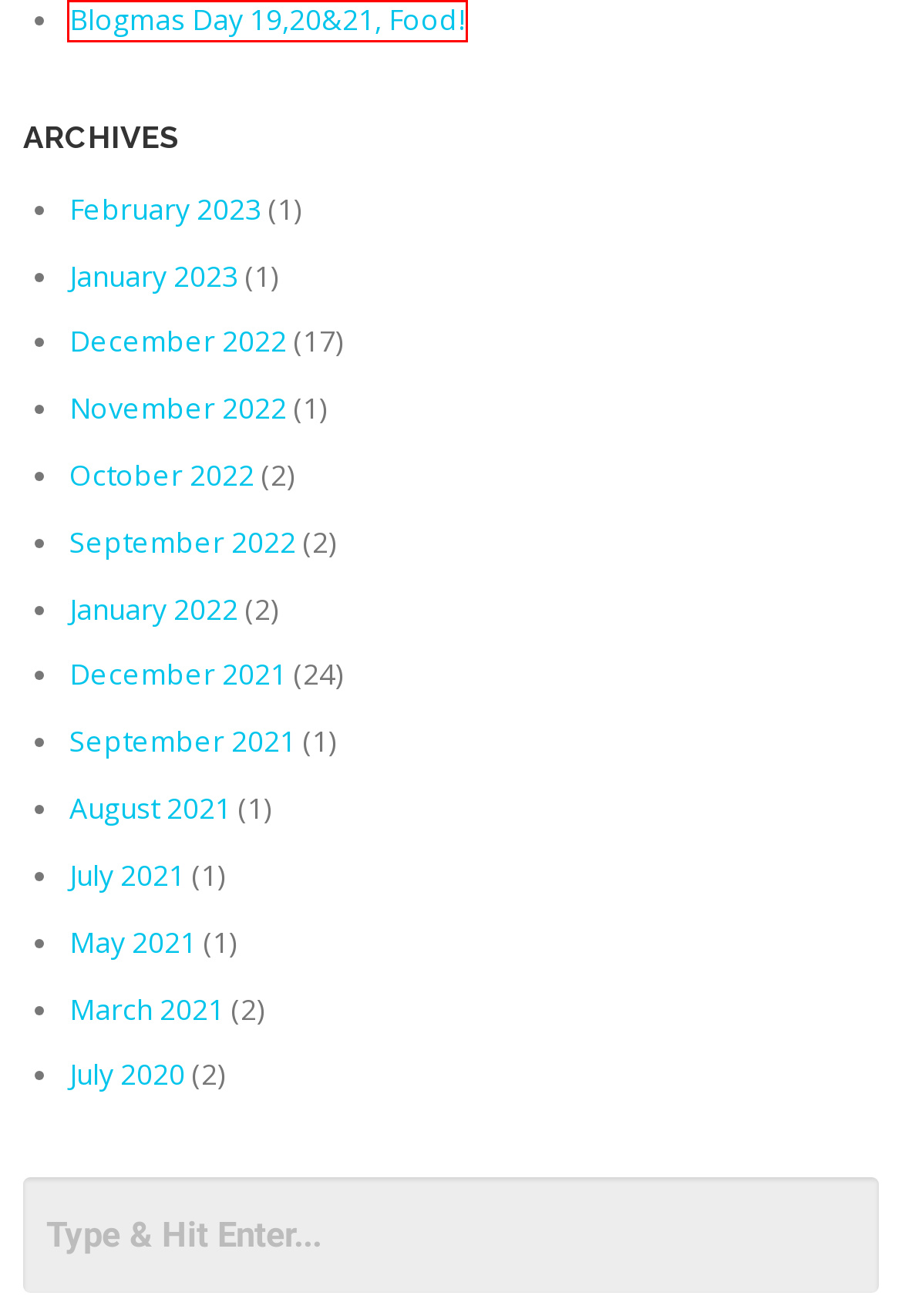Check out the screenshot of a webpage with a red rectangle bounding box. Select the best fitting webpage description that aligns with the new webpage after clicking the element inside the bounding box. Here are the candidates:
A. October 2022 – amubleu
B. September 2021 – amubleu
C. January 2023 – amubleu
D. July 2021 – amubleu
E. December 2022 – amubleu
F. March 2021 – amubleu
G. Blogmas Day 19,20&21, Food! – amubleu
H. September 2022 – amubleu

G